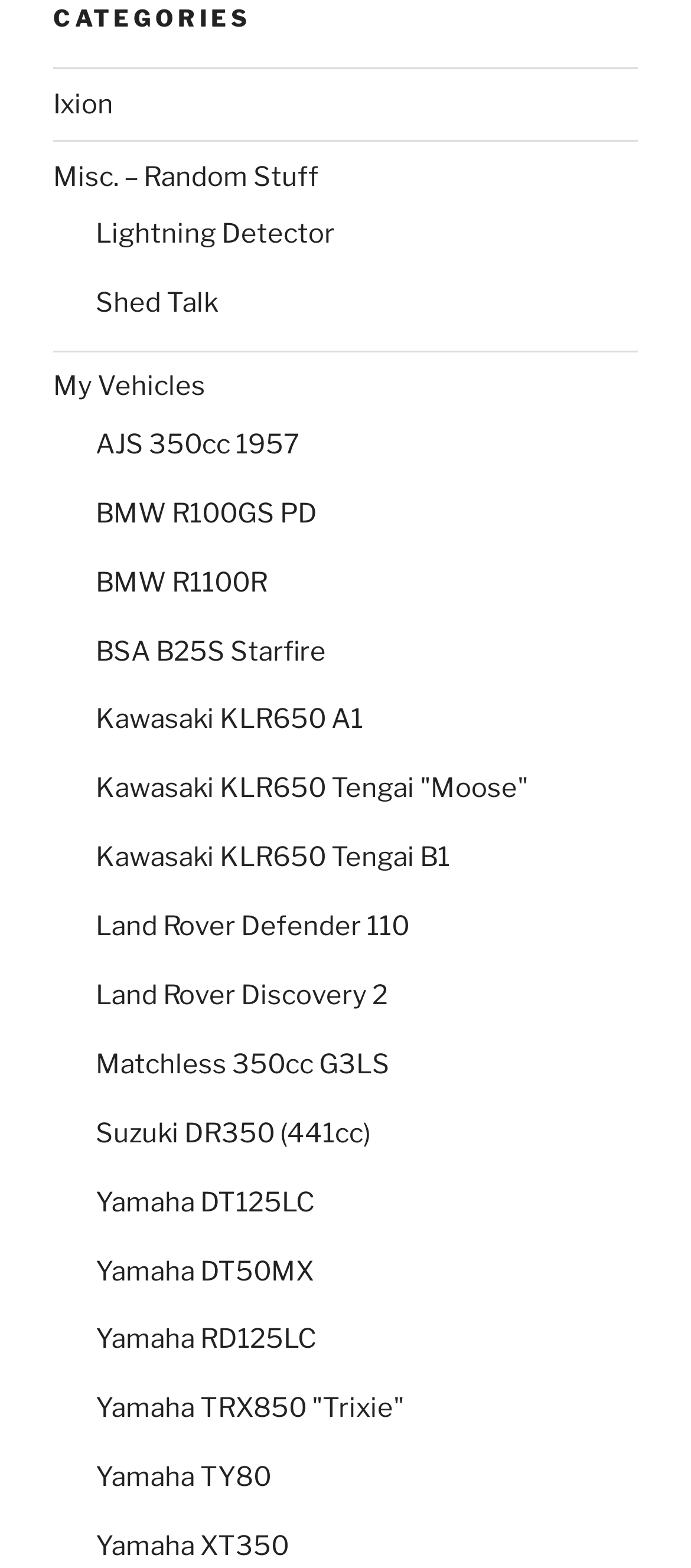Please reply with a single word or brief phrase to the question: 
What is the first link under the 'CATEGORIES' heading?

Ixion